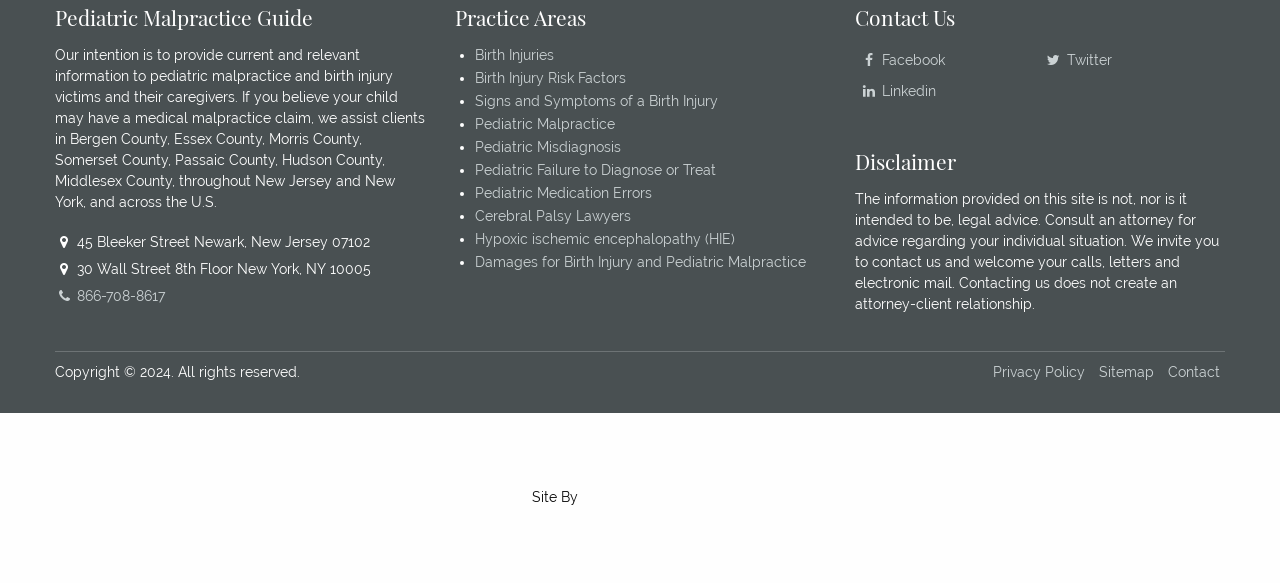Determine the bounding box coordinates of the section I need to click to execute the following instruction: "Read the Disclaimer". Provide the coordinates as four float numbers between 0 and 1, i.e., [left, top, right, bottom].

[0.668, 0.252, 0.957, 0.302]